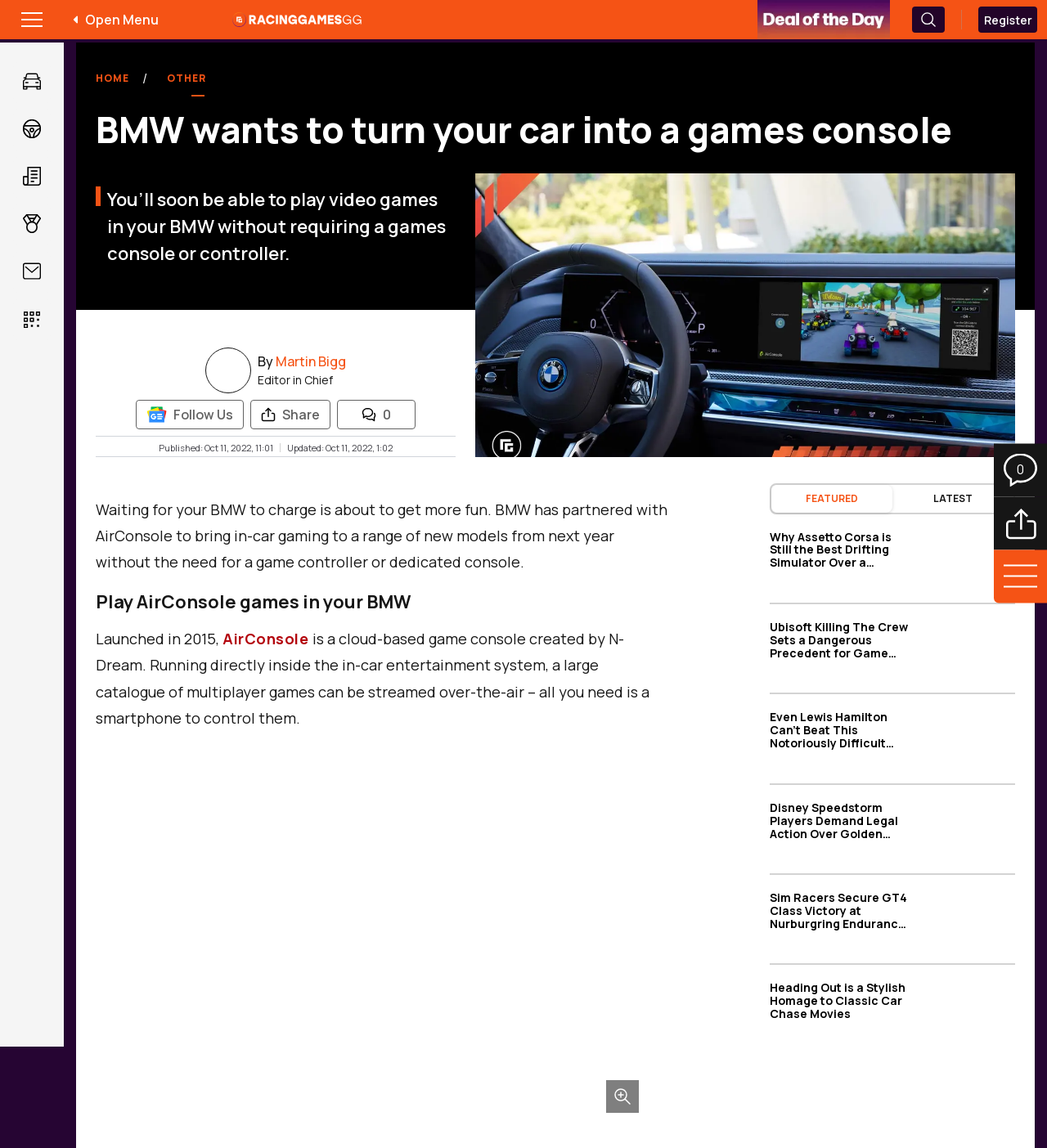Locate the bounding box coordinates of the clickable area needed to fulfill the instruction: "Share".

[0.239, 0.348, 0.316, 0.374]